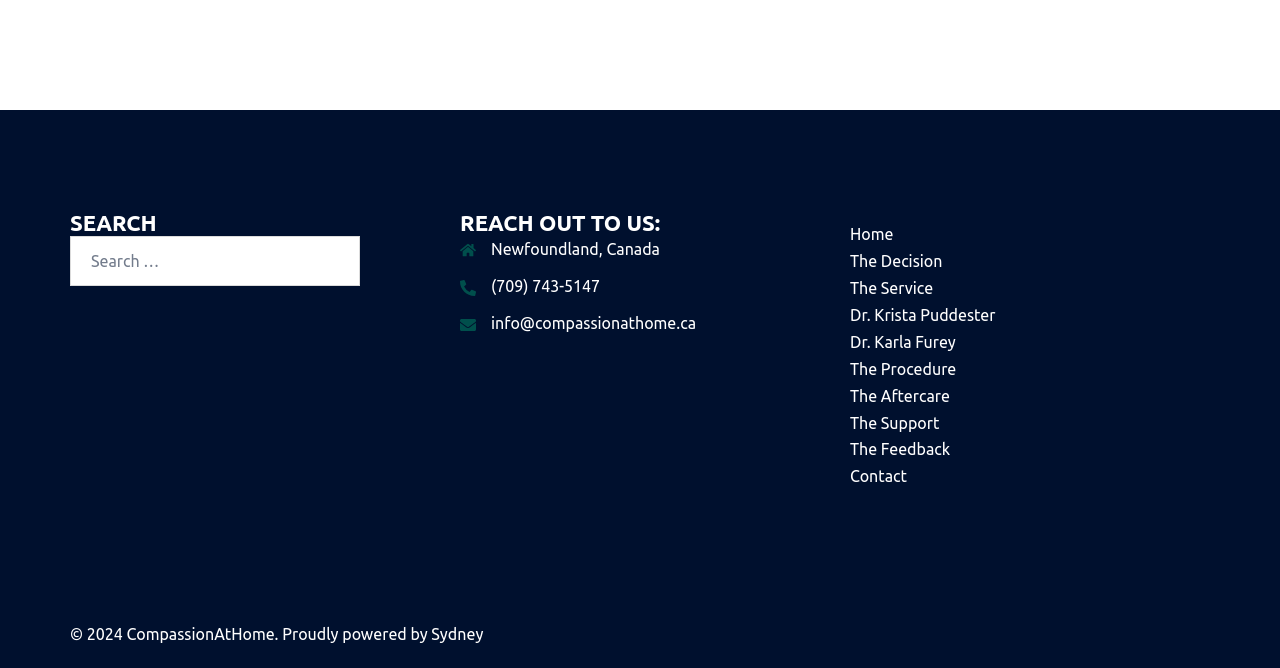Predict the bounding box coordinates of the area that should be clicked to accomplish the following instruction: "Go to the home page". The bounding box coordinates should consist of four float numbers between 0 and 1, i.e., [left, top, right, bottom].

[0.664, 0.338, 0.698, 0.364]